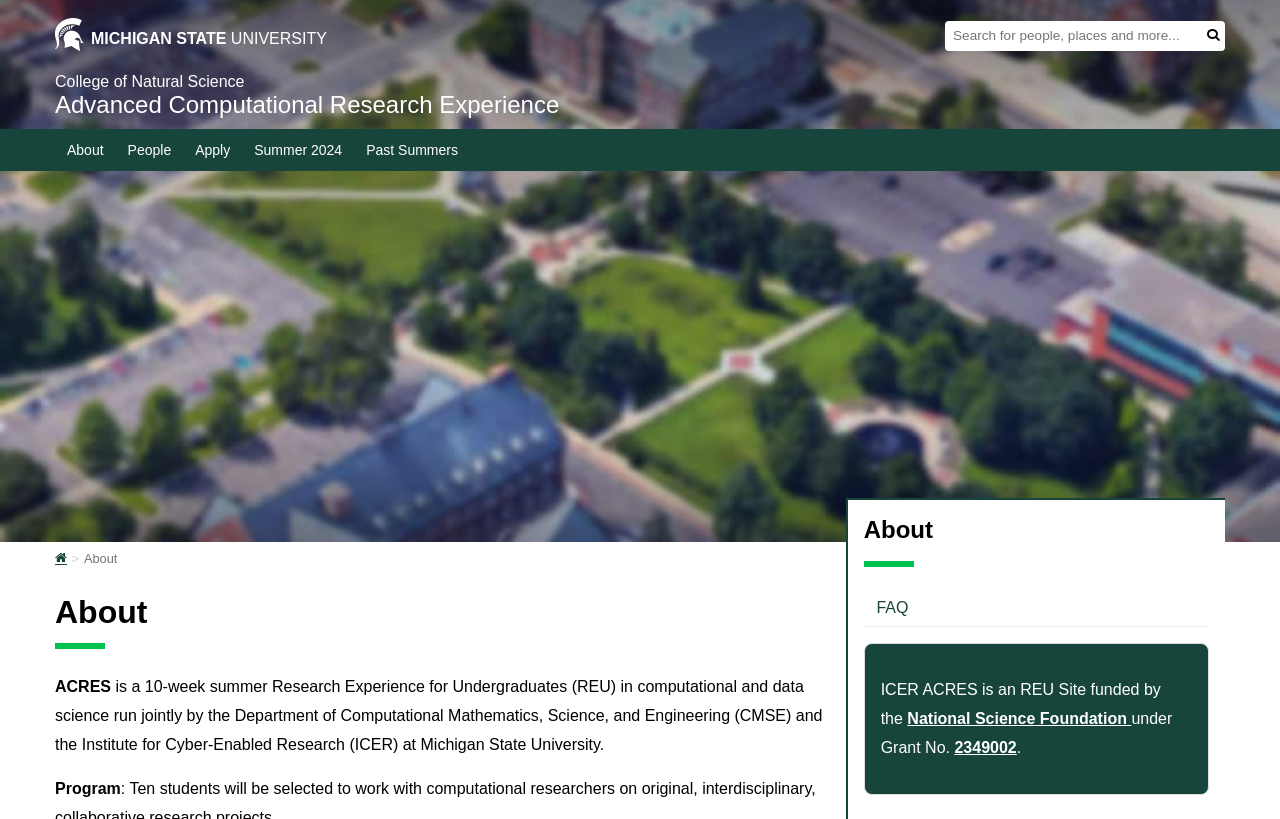How many navigation sections are there on the page?
Look at the screenshot and give a one-word or phrase answer.

3